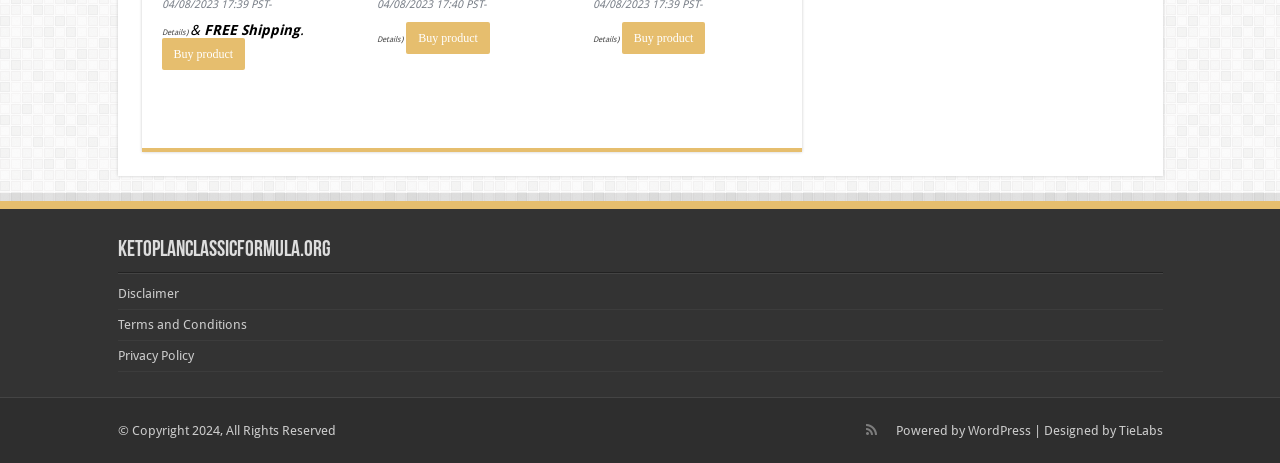Give a one-word or short-phrase answer to the following question: 
What is the symbol next to the 'WordPress' link?

uf09e